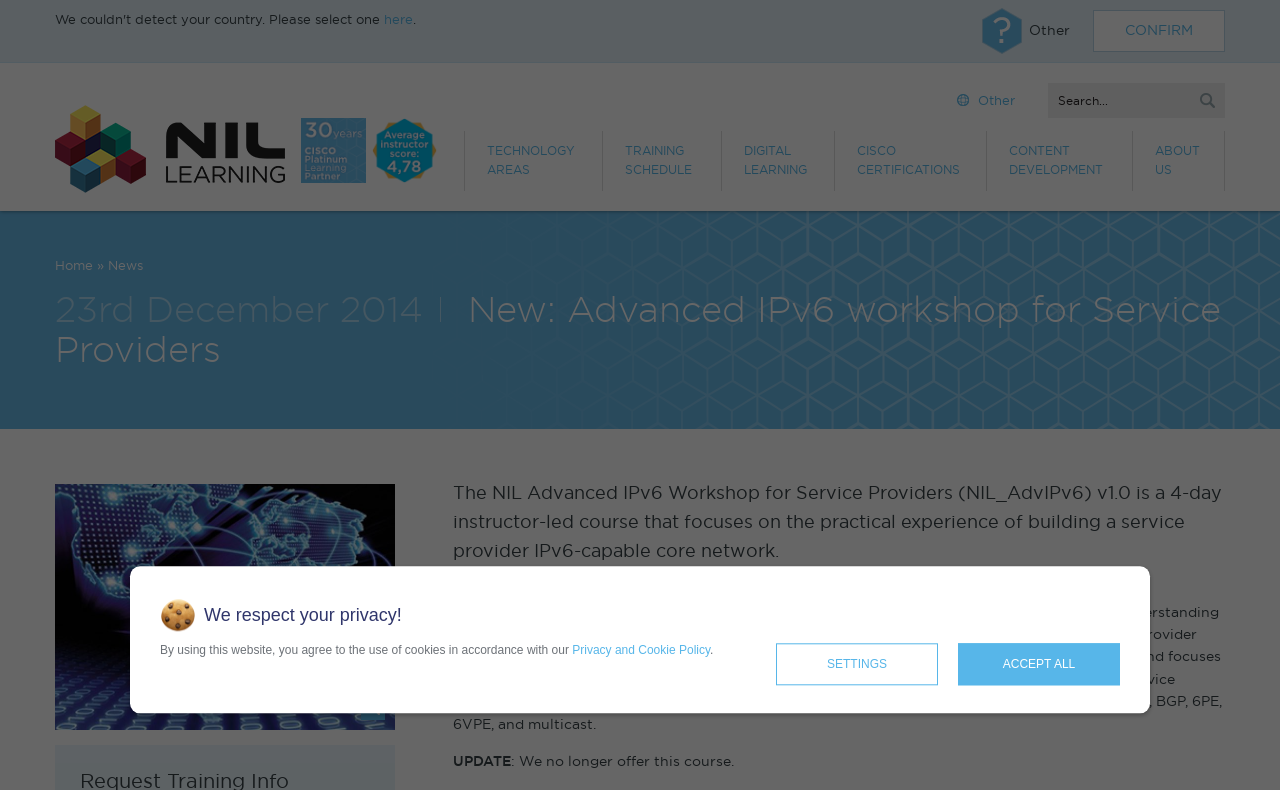What is the software used in the NIL Advanced IPv6 Workshop?
Refer to the image and provide a concise answer in one word or phrase.

Cisco IOS XR Software